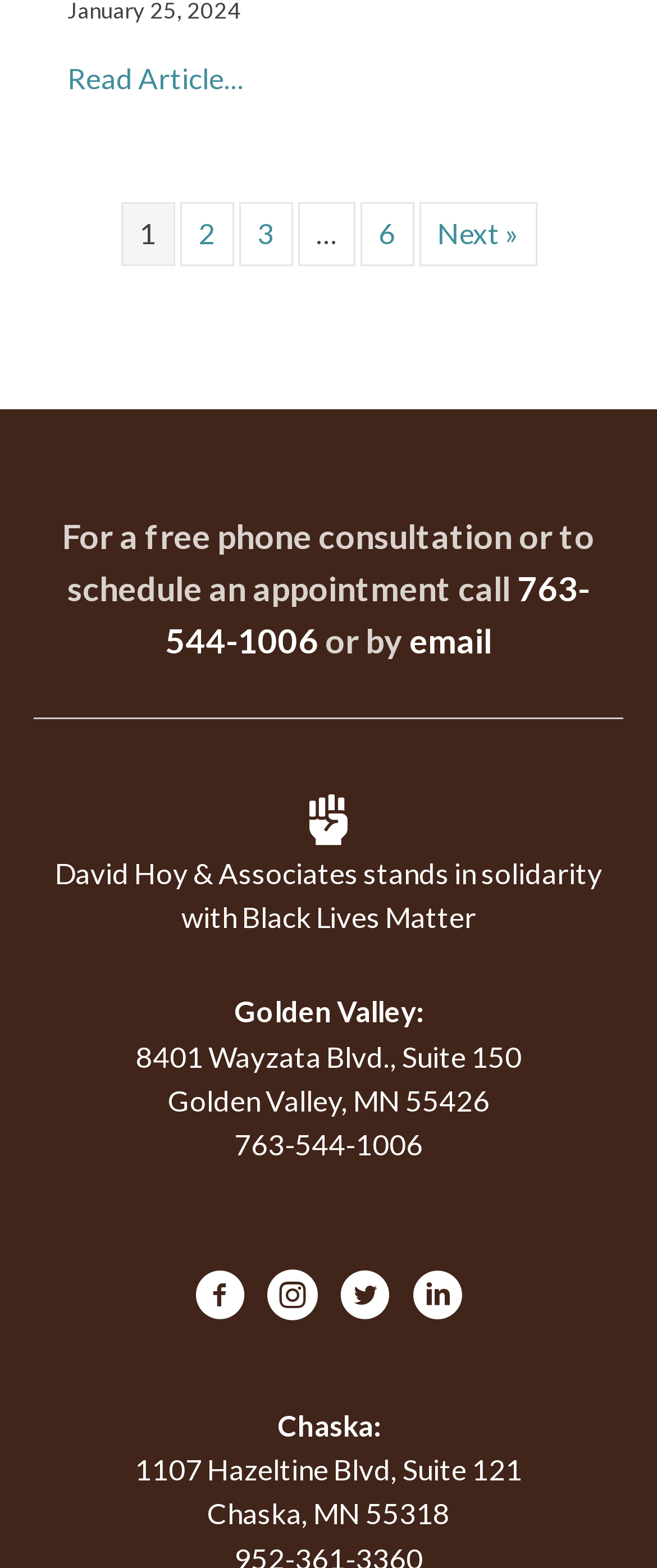Based on the description "2", find the bounding box of the specified UI element.

[0.273, 0.129, 0.355, 0.17]